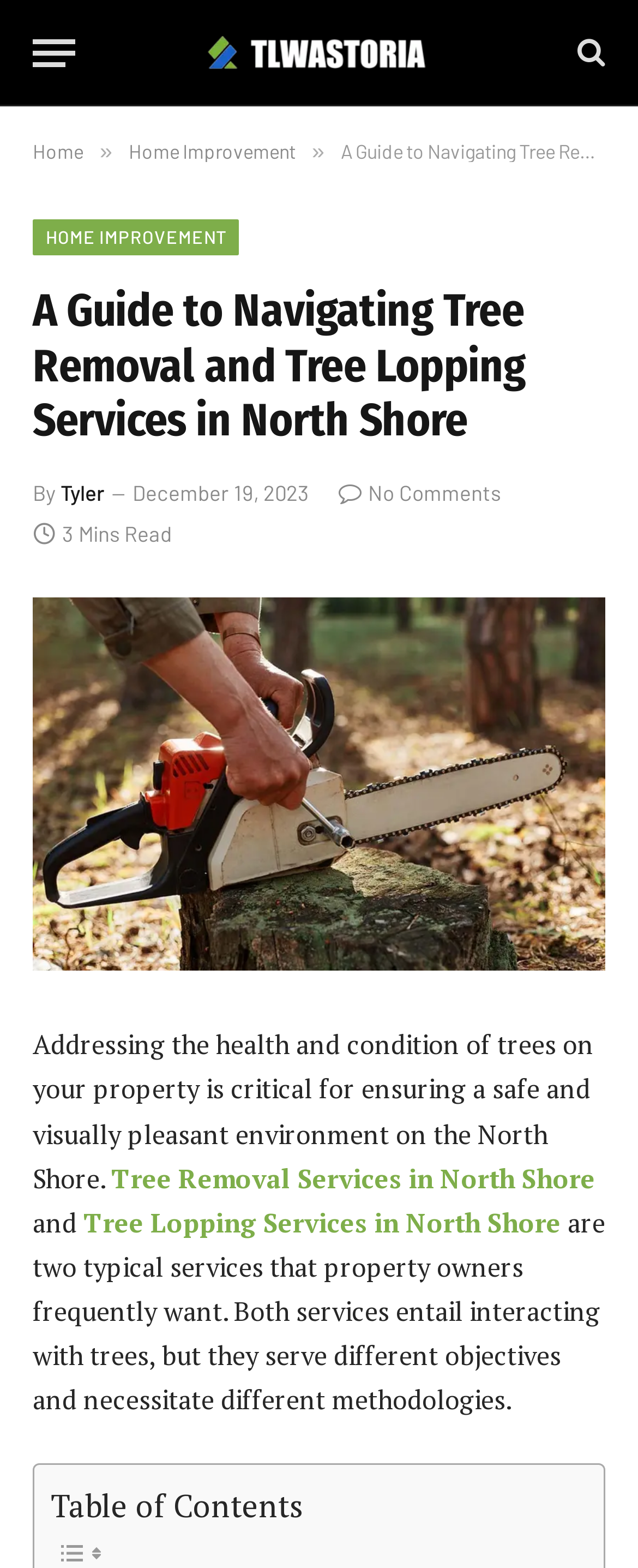Please find the bounding box coordinates of the element that needs to be clicked to perform the following instruction: "Go to the home page". The bounding box coordinates should be four float numbers between 0 and 1, represented as [left, top, right, bottom].

[0.051, 0.089, 0.131, 0.103]